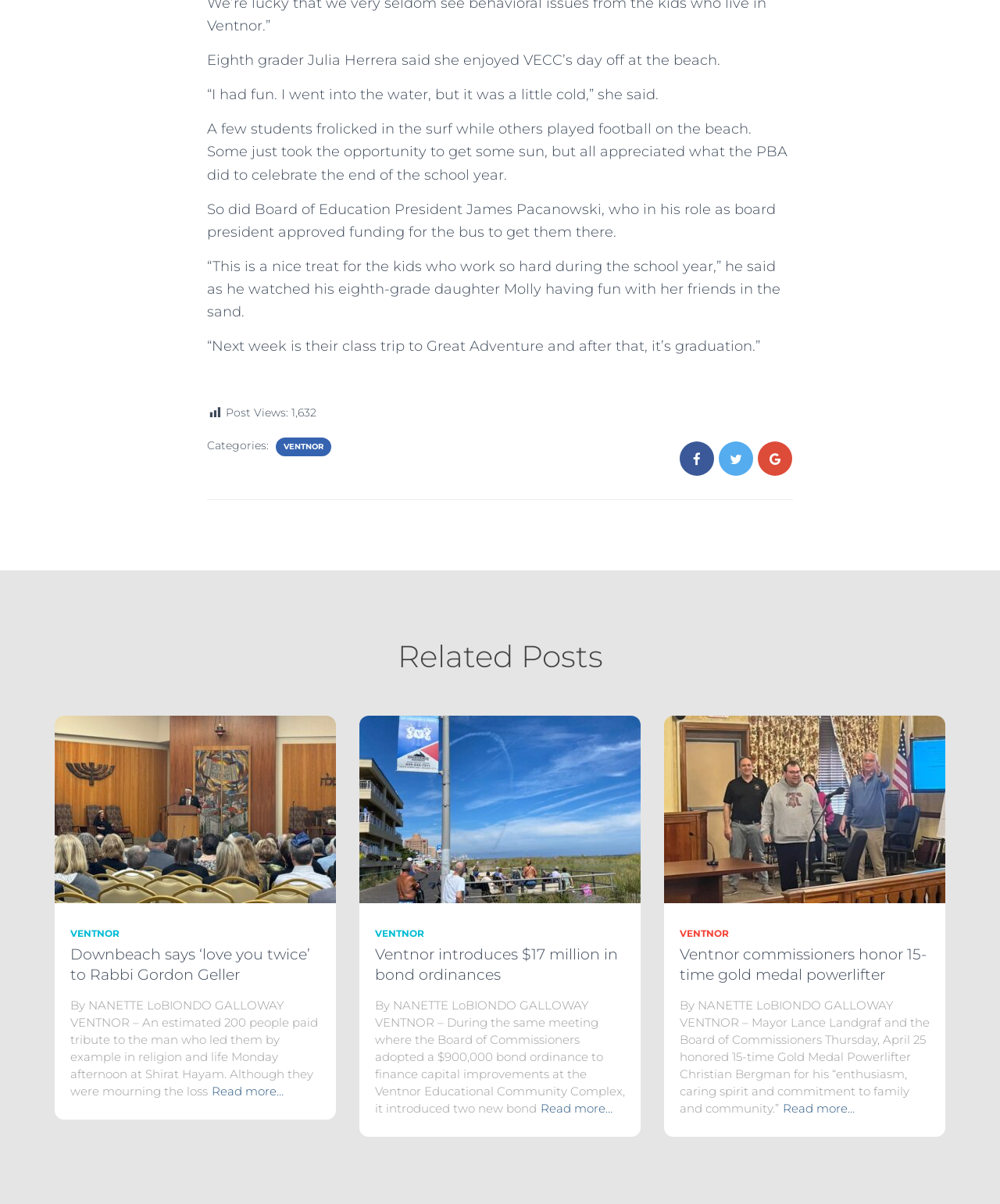Give a one-word or short phrase answer to the question: 
What is the name of the eighth grader who enjoyed VECC's day off at the beach?

Julia Herrera